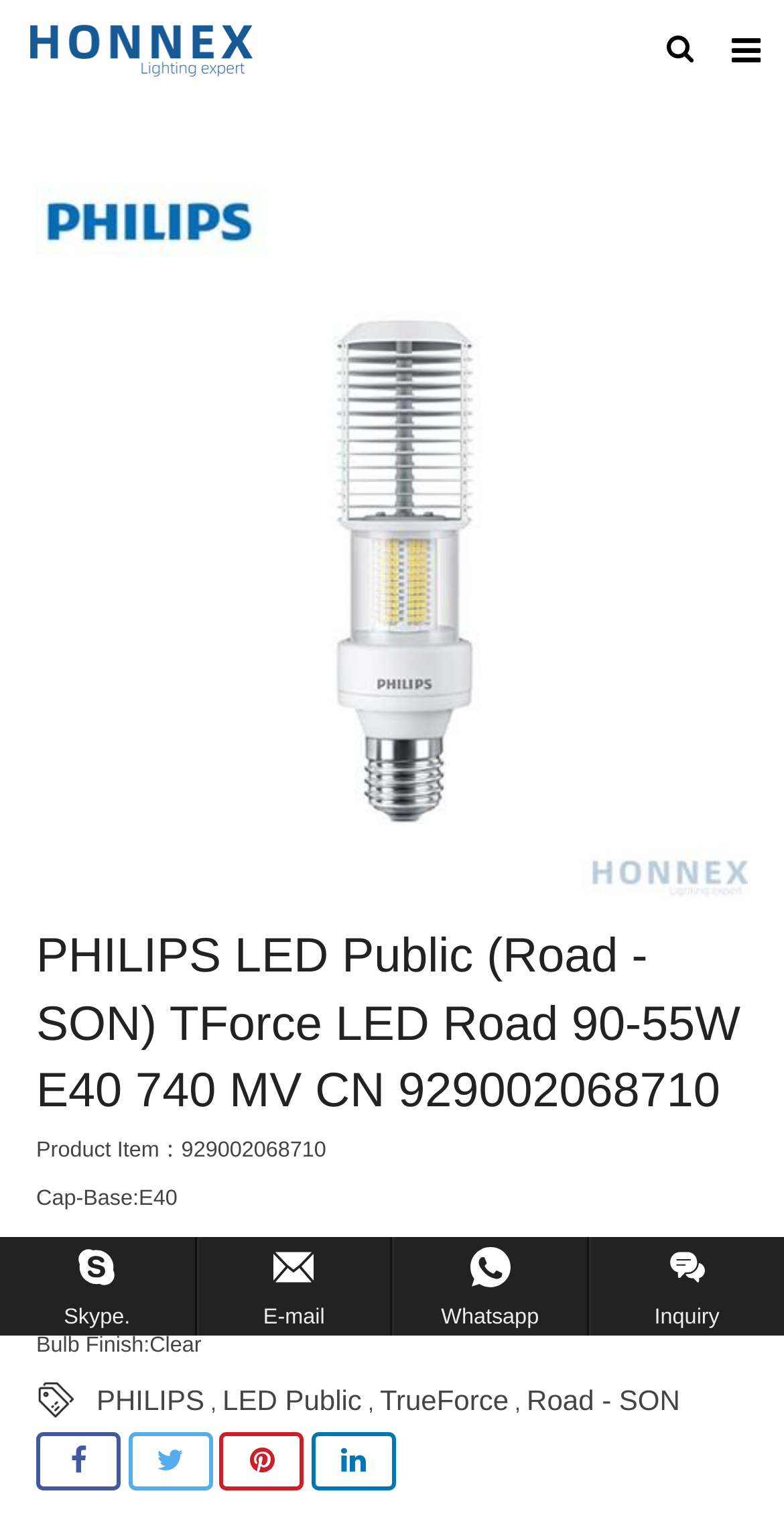Please find the bounding box coordinates of the clickable region needed to complete the following instruction: "View product details of PHILIPS LED Public". The bounding box coordinates must consist of four float numbers between 0 and 1, i.e., [left, top, right, bottom].

[0.046, 0.122, 0.954, 0.588]